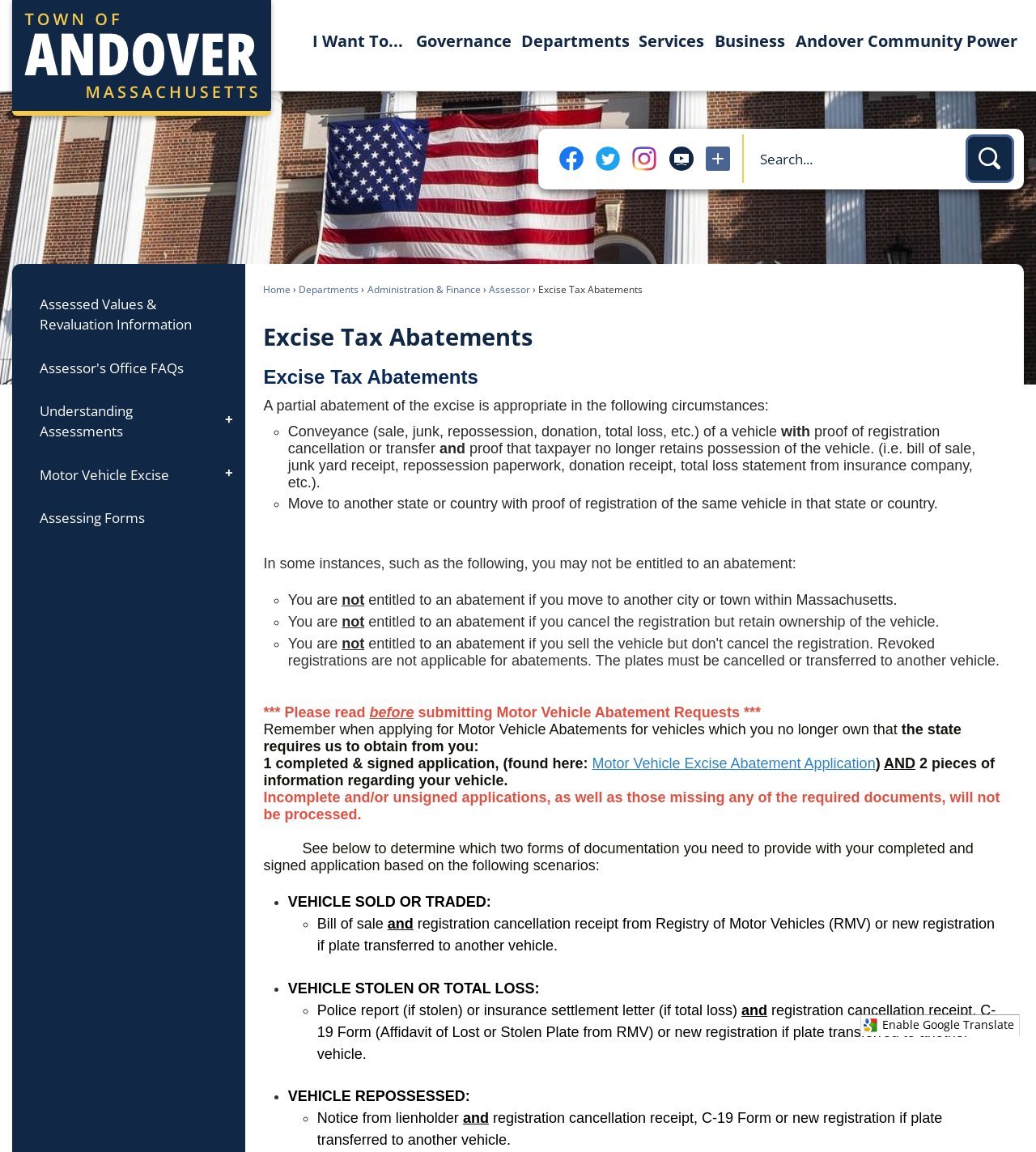What is required to submit Motor Vehicle Abatement Requests? Look at the image and give a one-word or short phrase answer.

Completed application and 2 documents